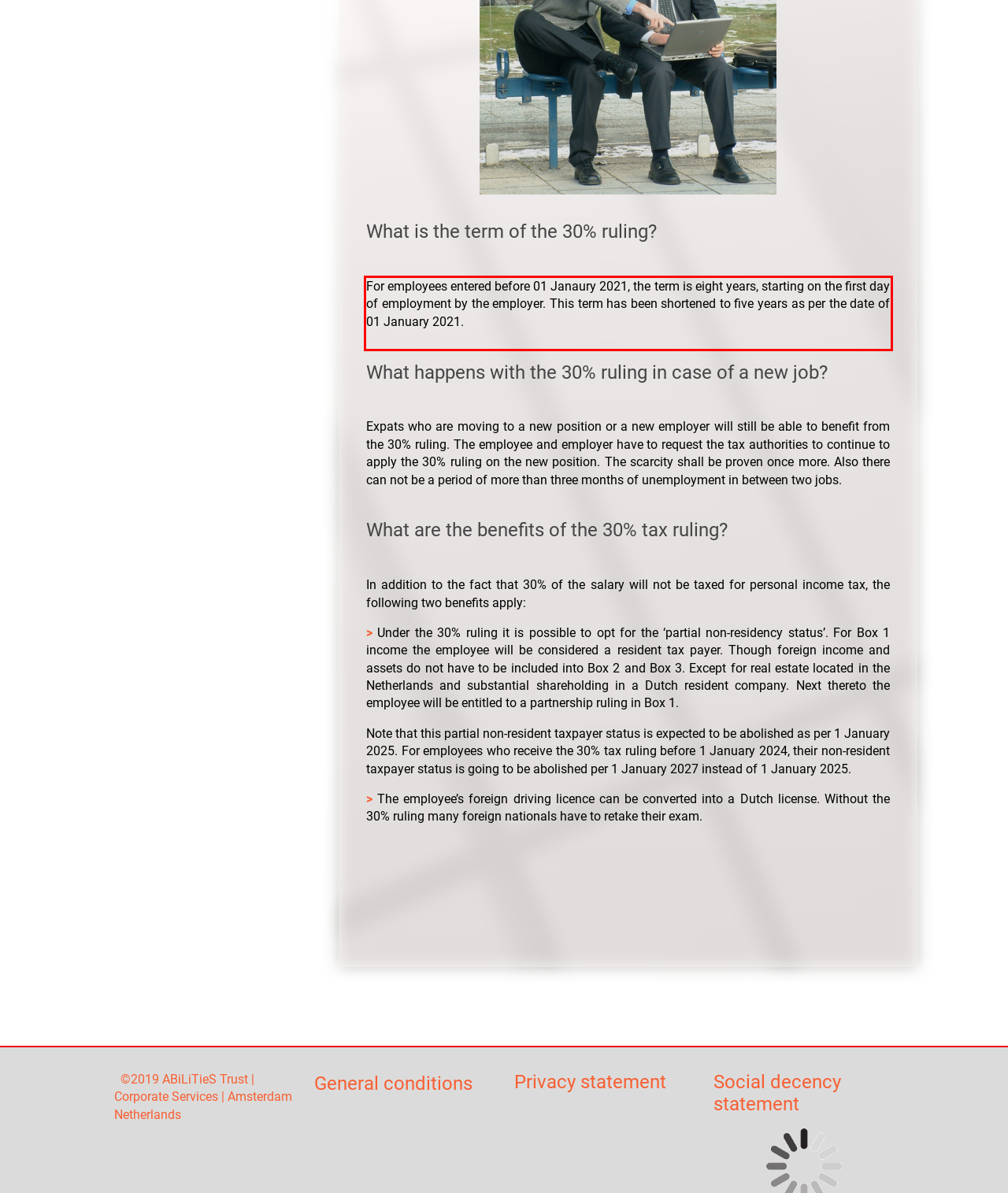Using the provided webpage screenshot, identify and read the text within the red rectangle bounding box.

For employees entered before 01 Janaury 2021, the term is eight years, starting on the first day of employment by the employer. This term has been shortened to five years as per the date of 01 January 2021.